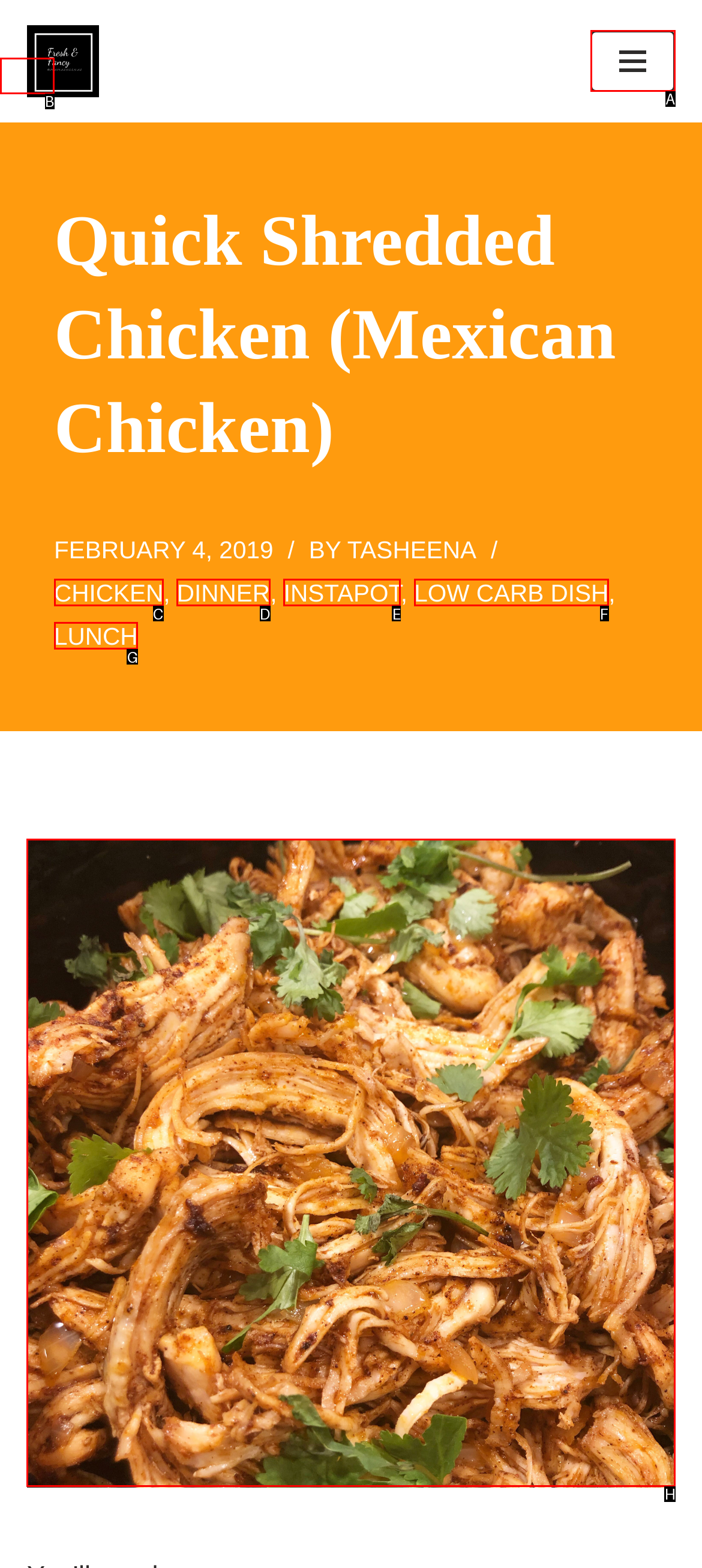Given the task: View the image, point out the letter of the appropriate UI element from the marked options in the screenshot.

H